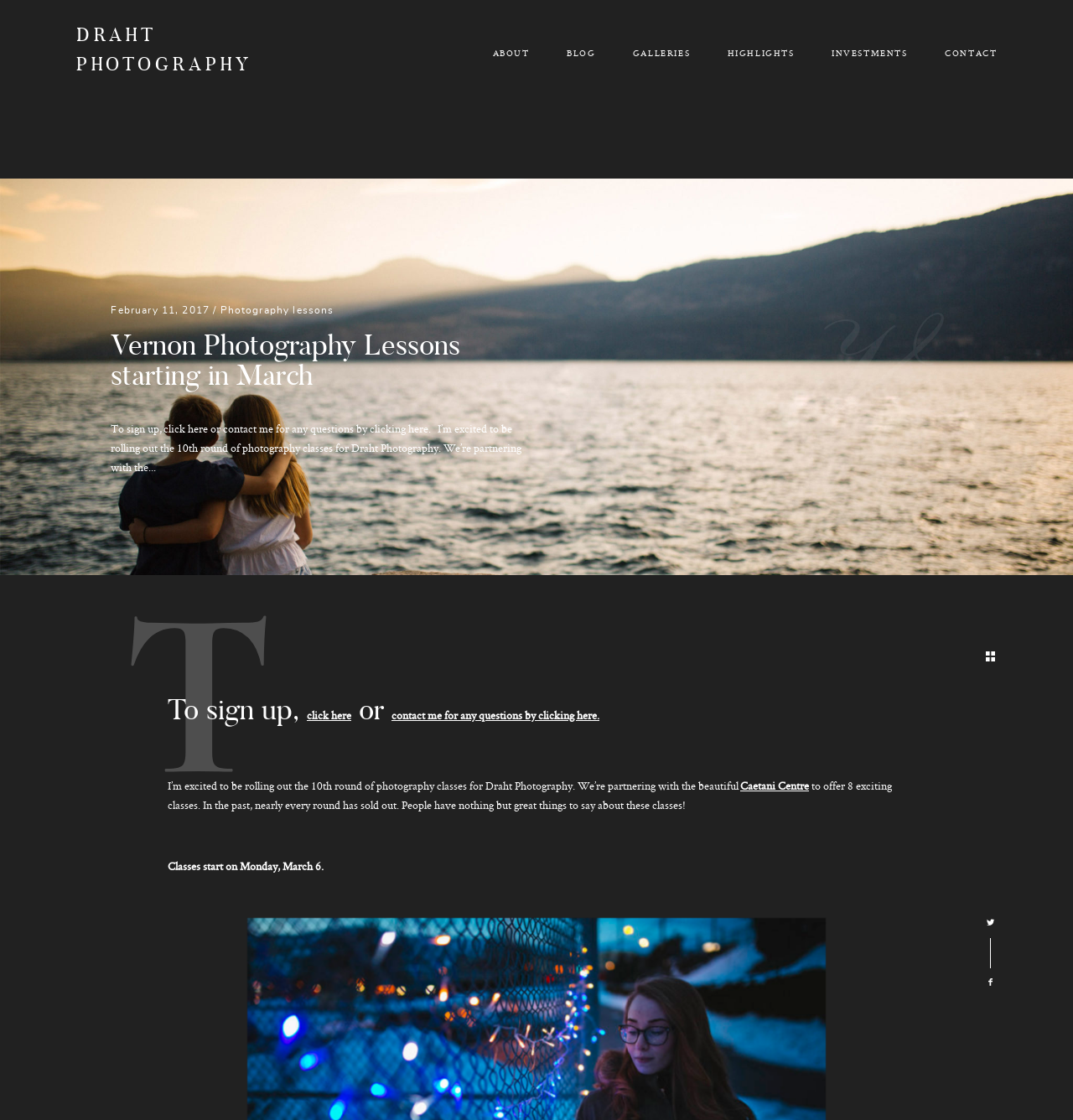Please identify the bounding box coordinates of the region to click in order to complete the task: "Click on ABOUT". The coordinates must be four float numbers between 0 and 1, specified as [left, top, right, bottom].

[0.459, 0.04, 0.493, 0.055]